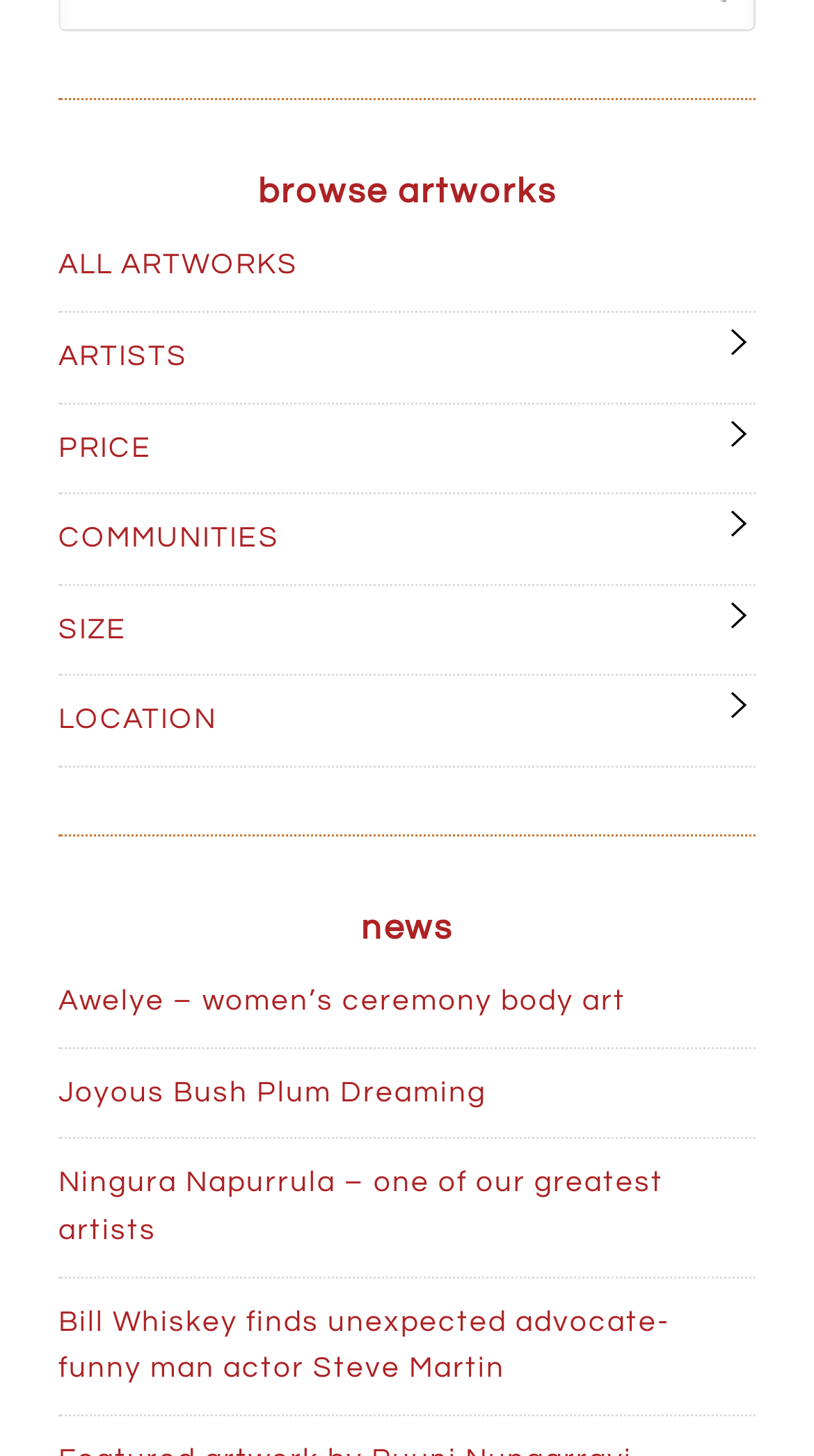Determine the bounding box coordinates of the clickable element necessary to fulfill the instruction: "go to home page". Provide the coordinates as four float numbers within the 0 to 1 range, i.e., [left, top, right, bottom].

None